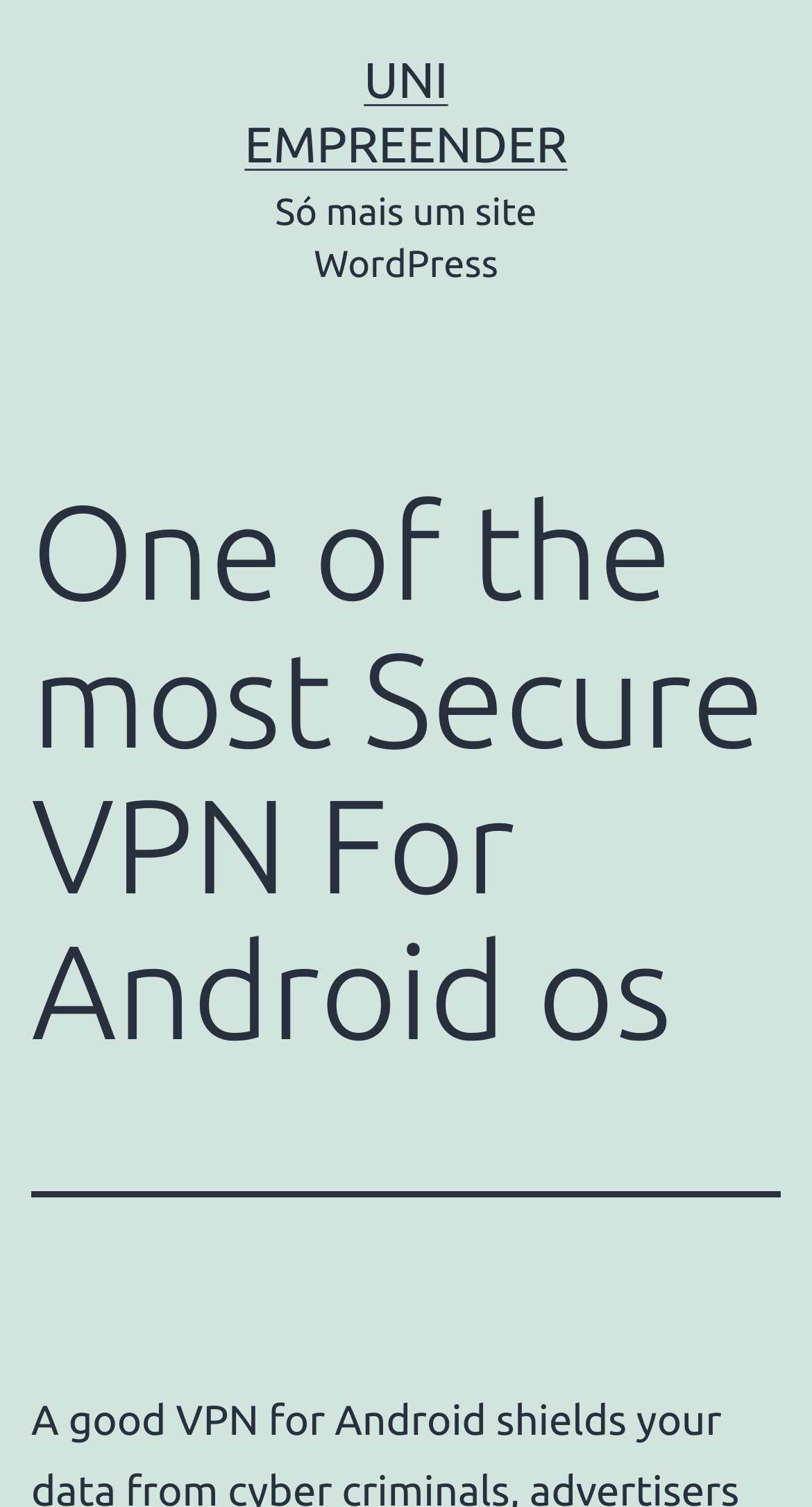Please locate the UI element described by "Uni Empreender" and provide its bounding box coordinates.

[0.301, 0.034, 0.699, 0.114]